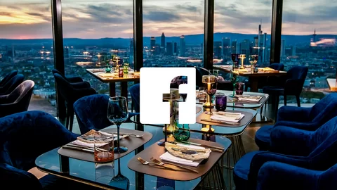Based on the image, provide a detailed and complete answer to the question: 
What is the dominant color of the Facebook logo in the image?

The caption states that the Facebook logo is prominently displayed in white, which means that the dominant color of the Facebook logo in the image is white.